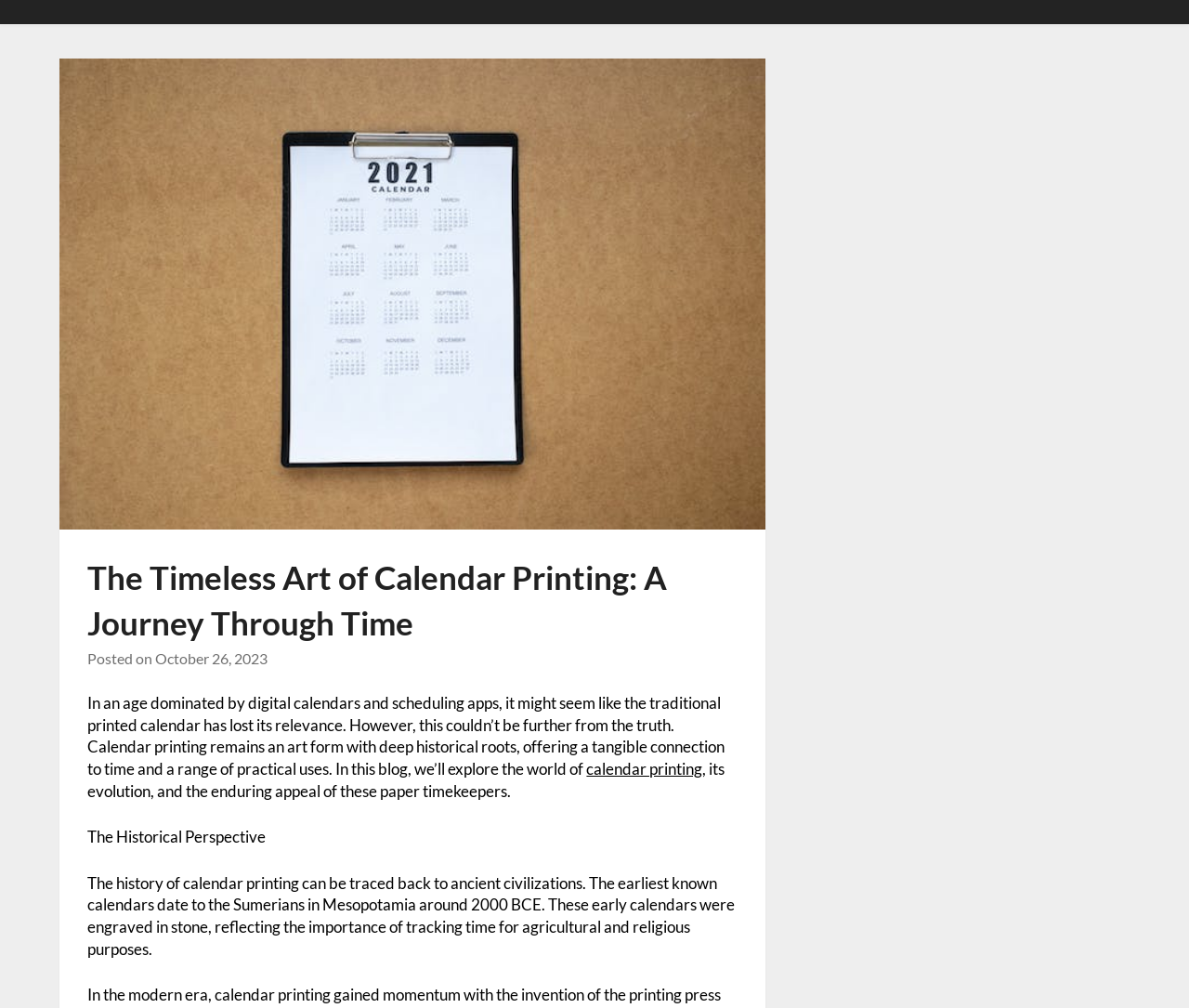Utilize the information from the image to answer the question in detail:
What is the earliest known origin of calendars?

I found this information in the paragraph that discusses the historical perspective of calendar printing. The text states that the history of calendar printing can be traced back to ancient civilizations, specifically the Sumerians in Mesopotamia around 2000 BCE.